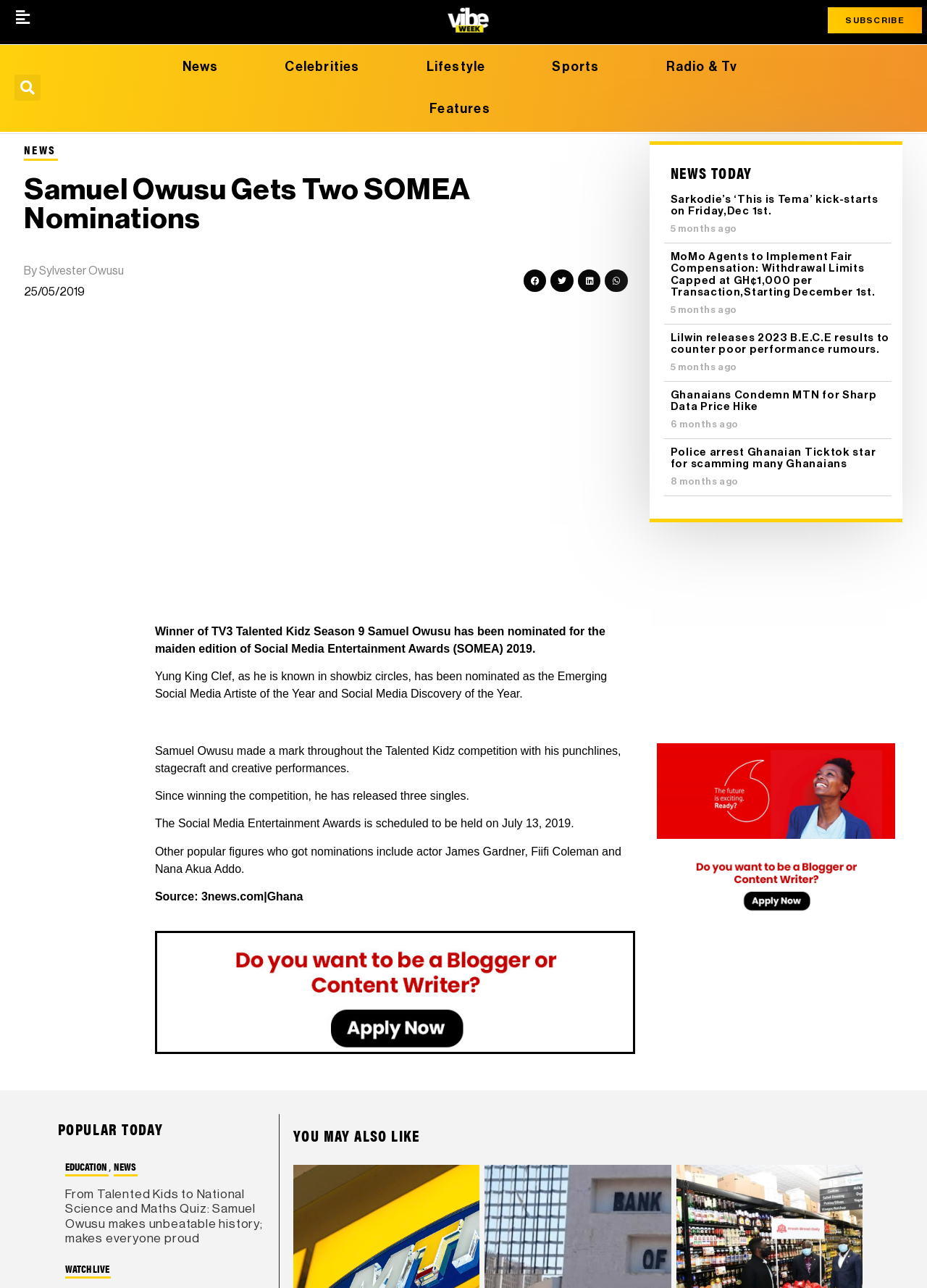Find the bounding box coordinates corresponding to the UI element with the description: "SUBSCRIBE". The coordinates should be formatted as [left, top, right, bottom], with values as floats between 0 and 1.

[0.893, 0.005, 0.995, 0.026]